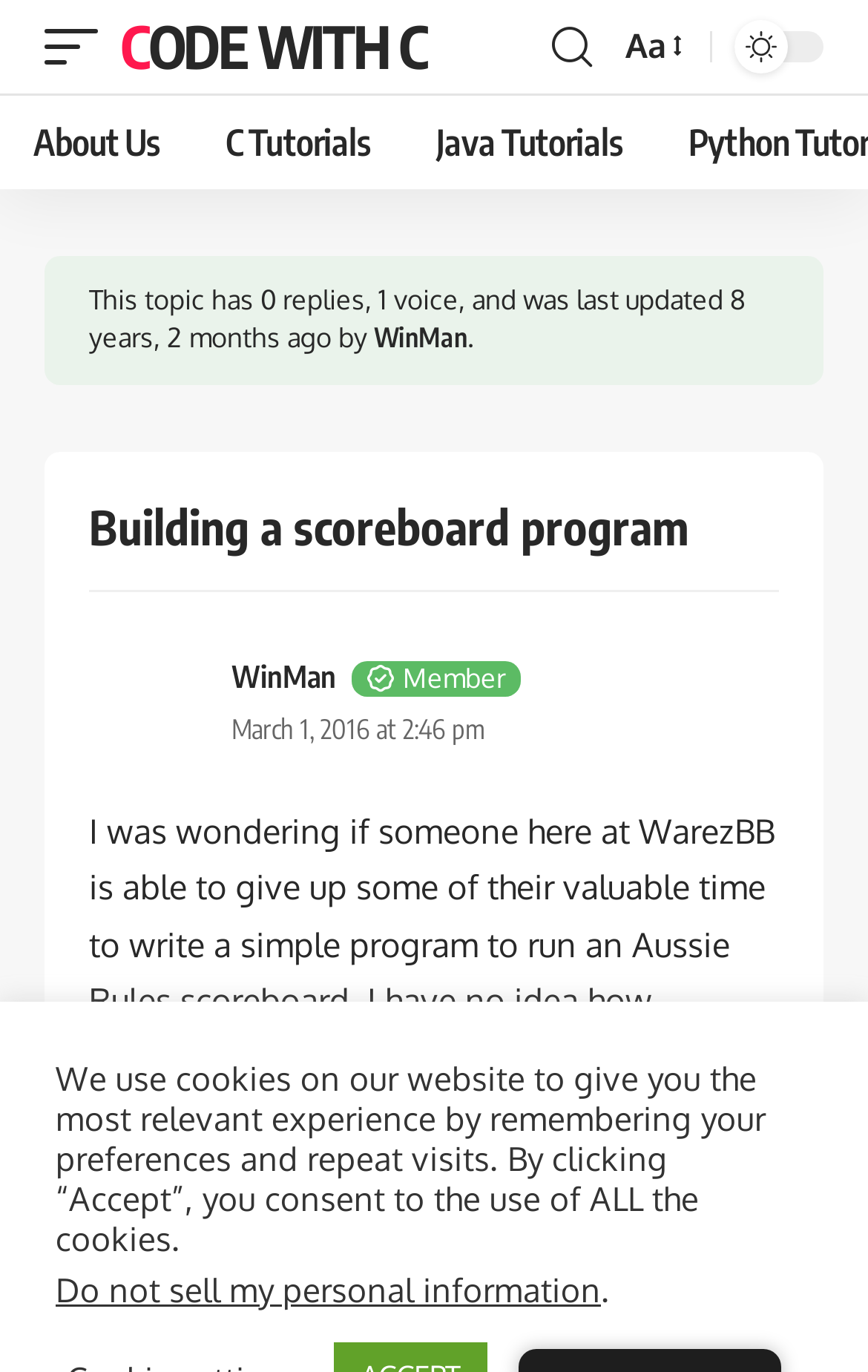Indicate the bounding box coordinates of the element that needs to be clicked to satisfy the following instruction: "go to About Us". The coordinates should be four float numbers between 0 and 1, i.e., [left, top, right, bottom].

[0.0, 0.07, 0.222, 0.138]